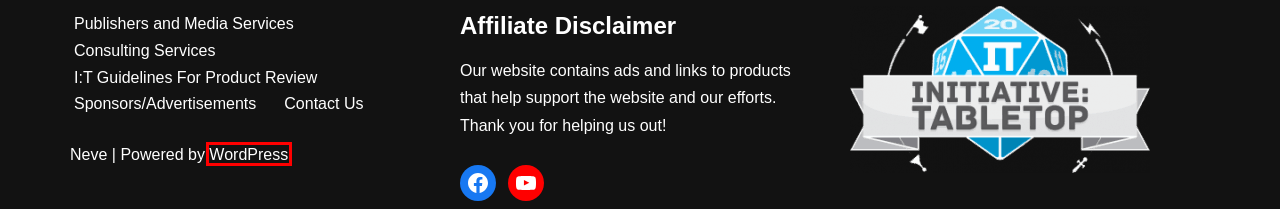You are provided with a screenshot of a webpage containing a red rectangle bounding box. Identify the webpage description that best matches the new webpage after the element in the bounding box is clicked. Here are the potential descriptions:
A. I:T Guidelines For Product Review - Initiative : Tabletop
B. Written Review Archives - Initiative : Tabletop
C. Best Video Games - Initiative : Tabletop
D. New Honest Good Games & News Reviews | RPG & Video Games
E. Blog Tool, Publishing Platform, and CMS – WordPress.org
F. Publishers and Media Services - Initiative : Tabletop
G. Consulting Services - Initiative : Tabletop
H. Sponsors/Advertisements - Initiative : Tabletop

E